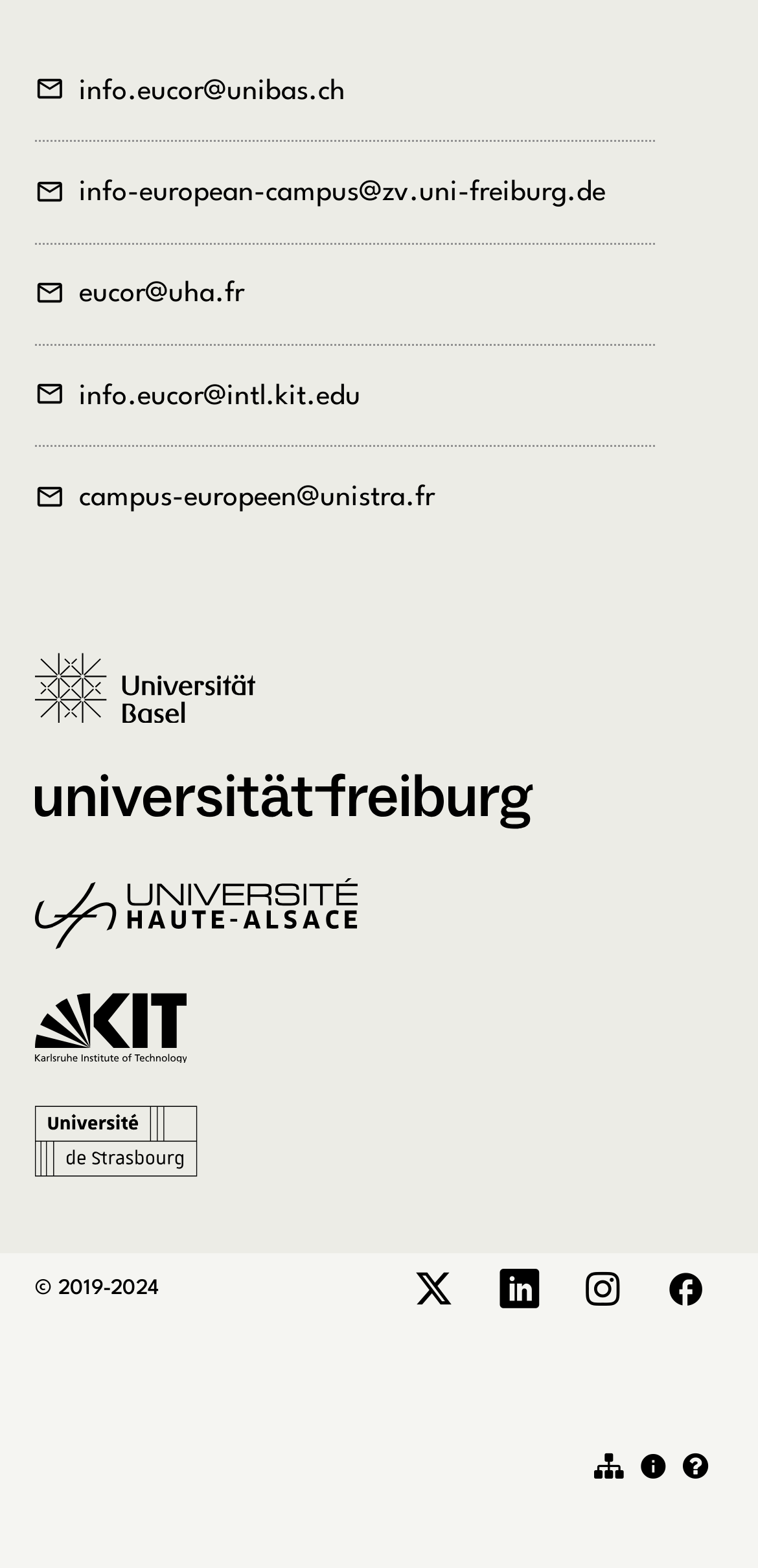How many links are available in the footer section?
Give a thorough and detailed response to the question.

By examining the links at the bottom of the webpage, I counted five links, which are Twitter, LinkedIn, Instagram, Facebook, and Sitemap, as well as Legal notice and Privacy policy.